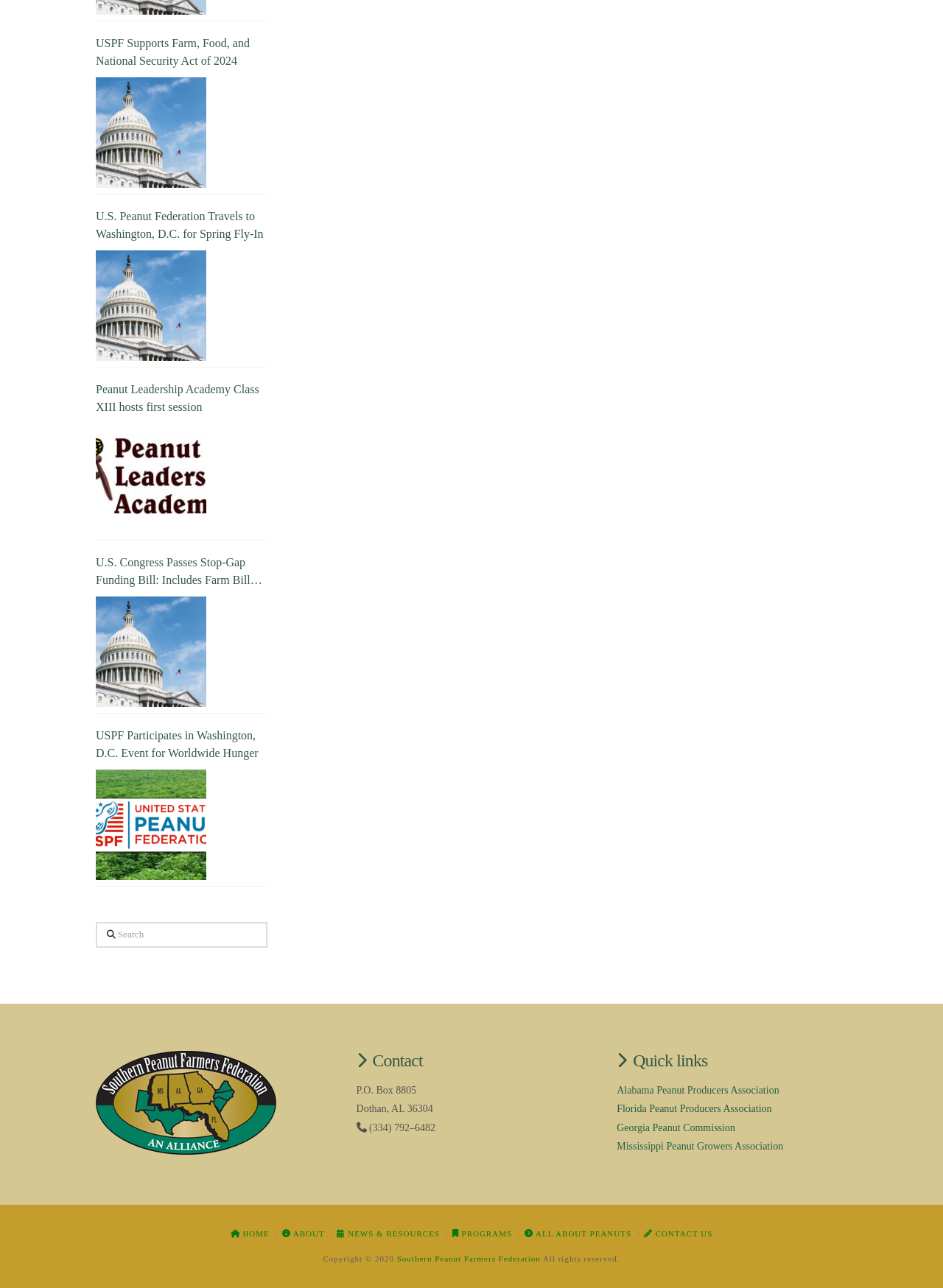Please provide the bounding box coordinates for the element that needs to be clicked to perform the instruction: "Learn about the Alabama Peanut Producers Association". The coordinates must consist of four float numbers between 0 and 1, formatted as [left, top, right, bottom].

[0.654, 0.842, 0.826, 0.851]